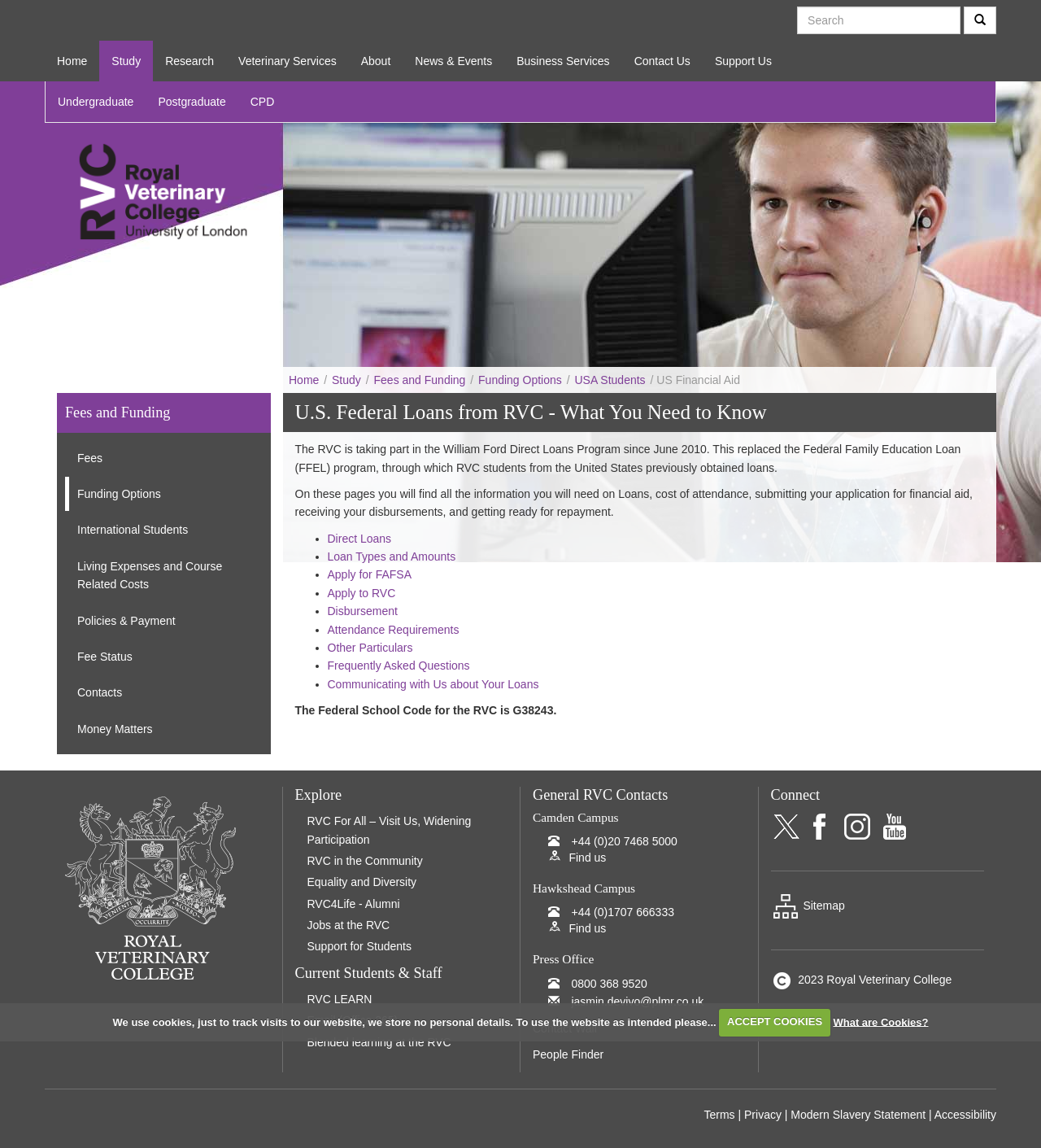Please pinpoint the bounding box coordinates for the region I should click to adhere to this instruction: "add the laptop to the cart".

None